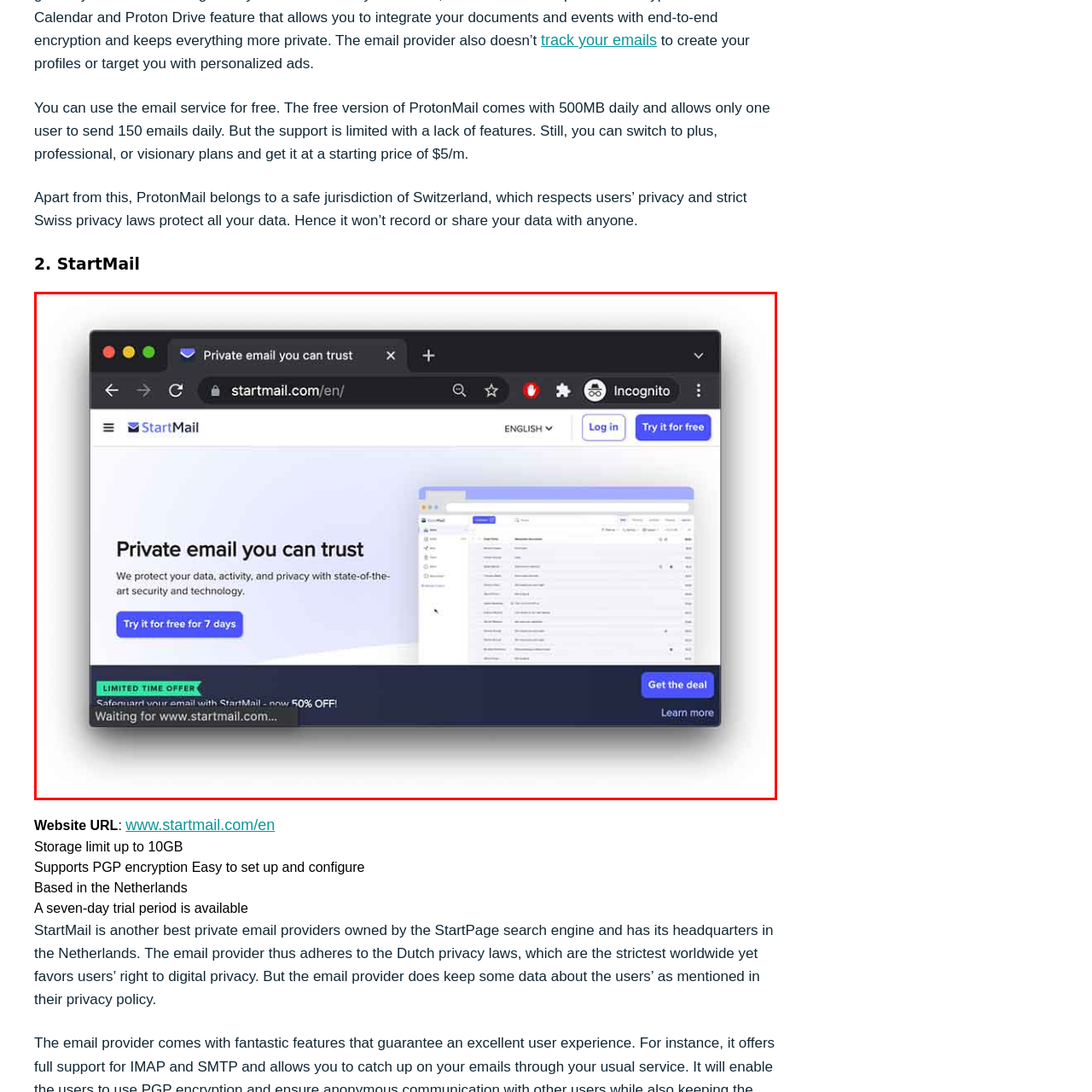View the image inside the red box and answer the question briefly with a word or phrase:
What is the duration of the free trial?

Seven days